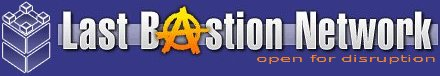What is the tagline of 'Last Bastion Network'?
Using the image provided, answer with just one word or phrase.

Open for disruption